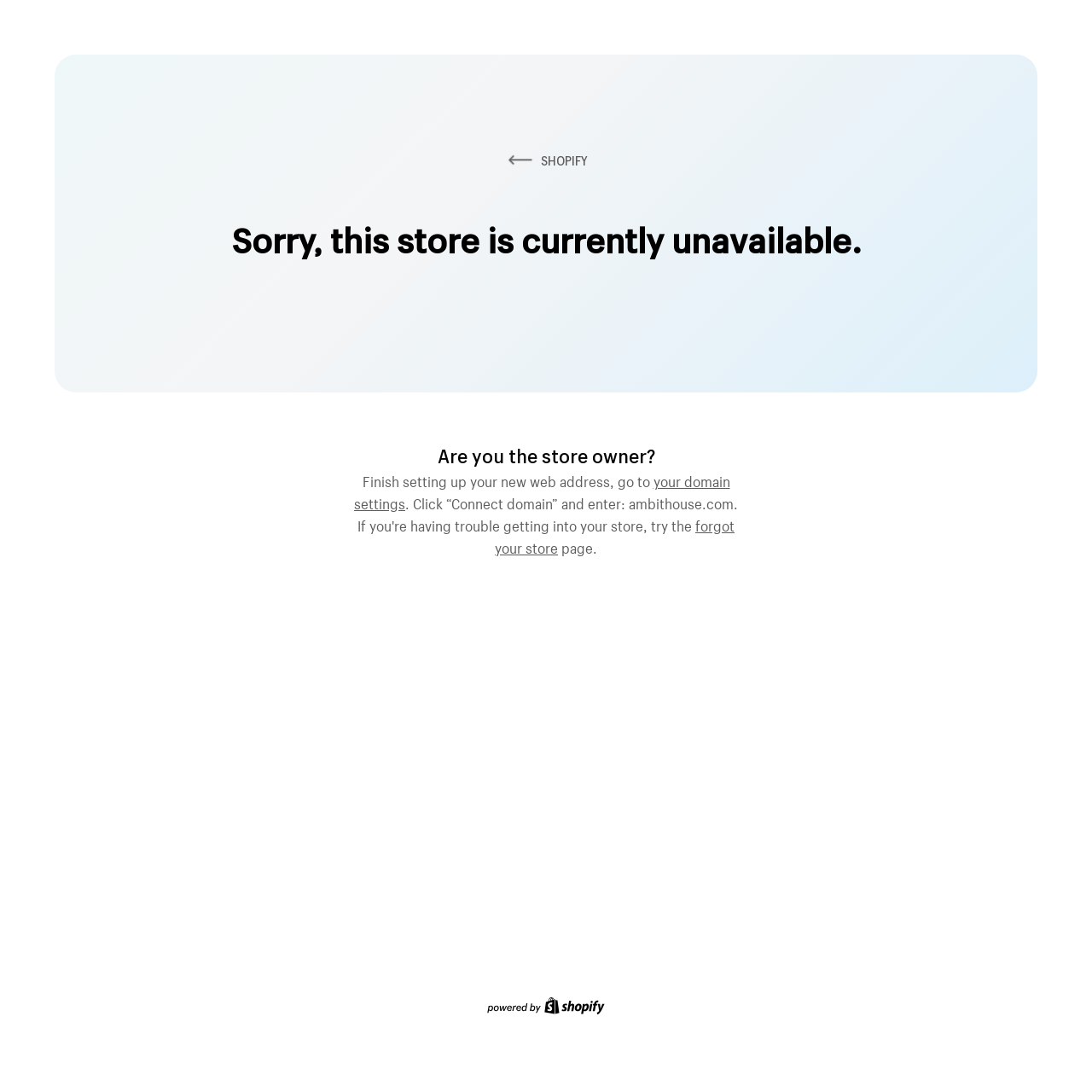Identify the bounding box of the UI element described as follows: "SHOPIFY". Provide the coordinates as four float numbers in the range of 0 to 1 [left, top, right, bottom].

[0.462, 0.14, 0.538, 0.155]